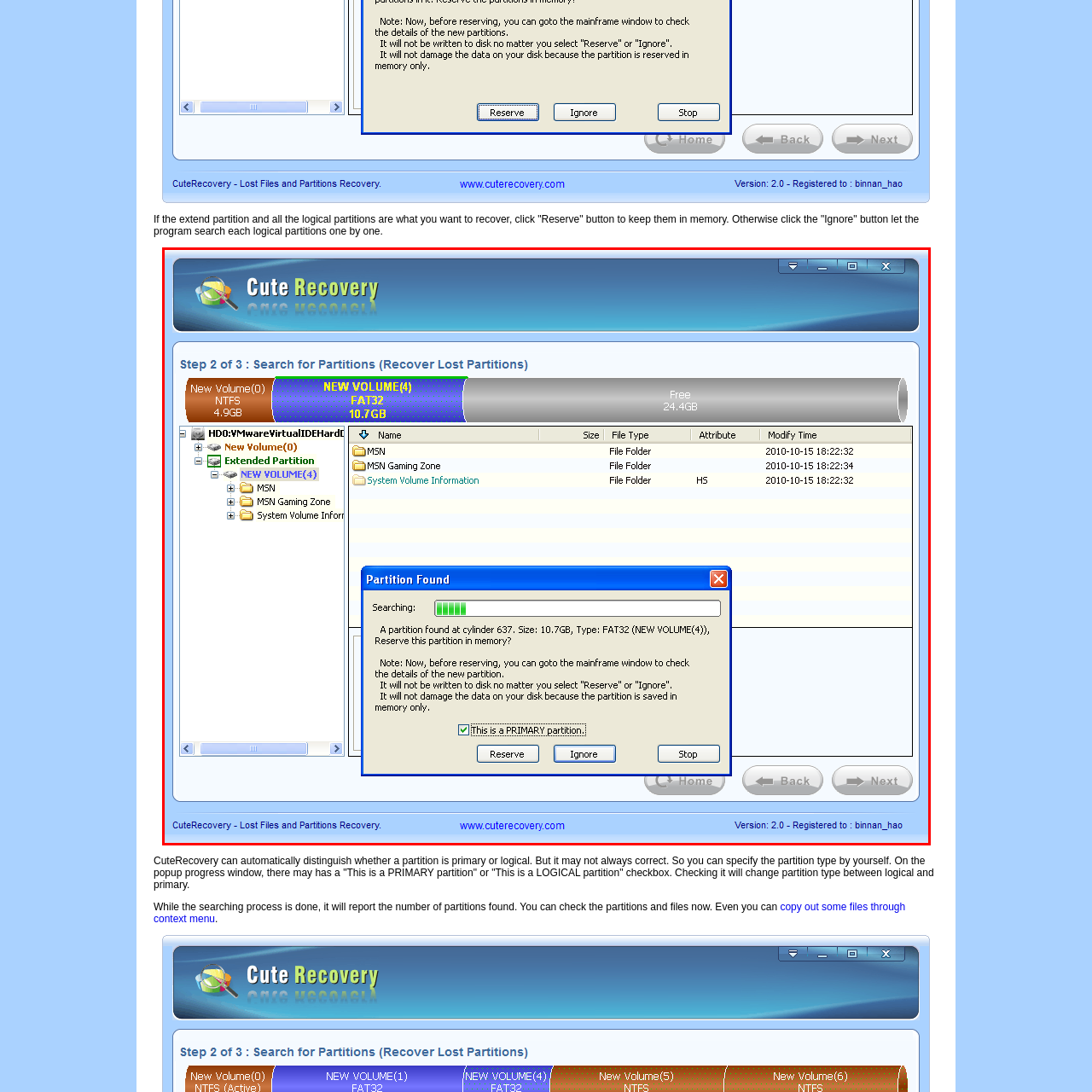Focus on the section encased in the red border, What are the options provided to the user for the found partition? Give your response as a single word or phrase.

Reserve or Ignore